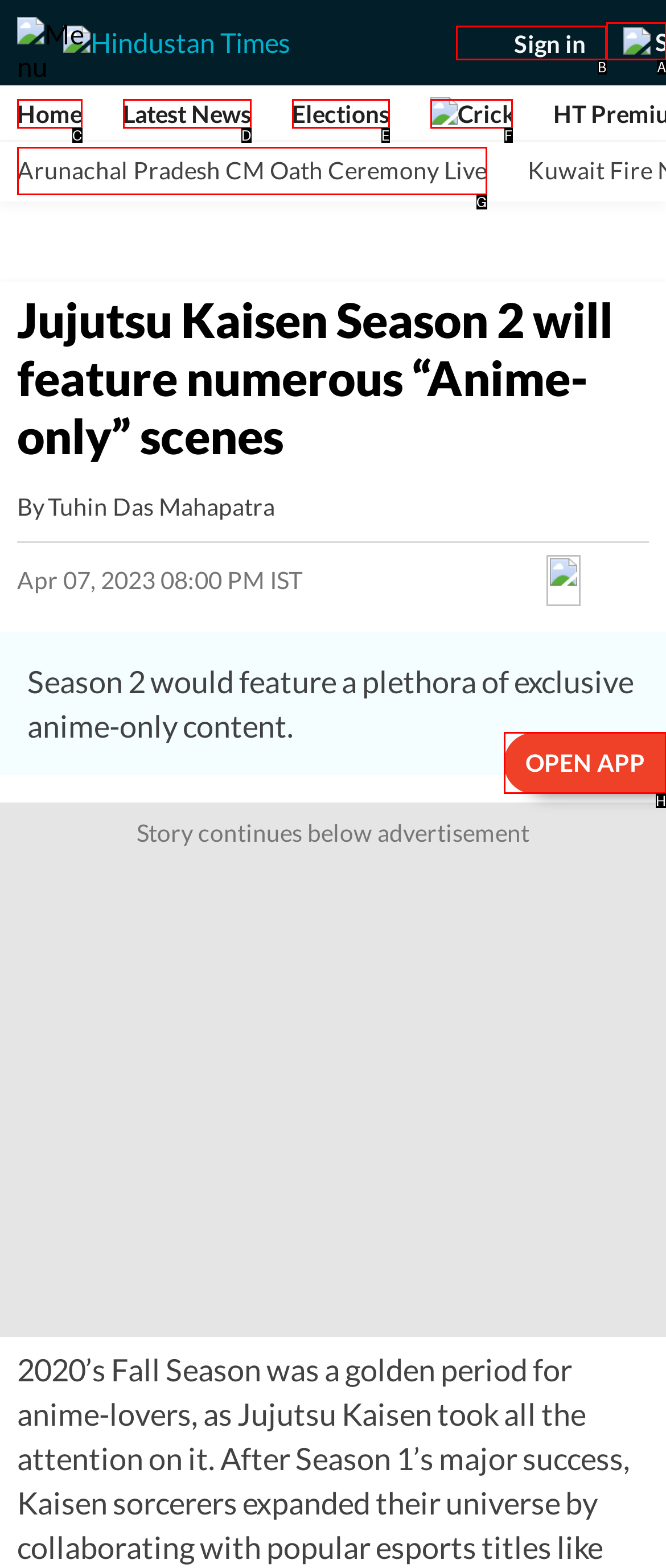With the provided description: Search, select the most suitable HTML element. Respond with the letter of the selected option.

A